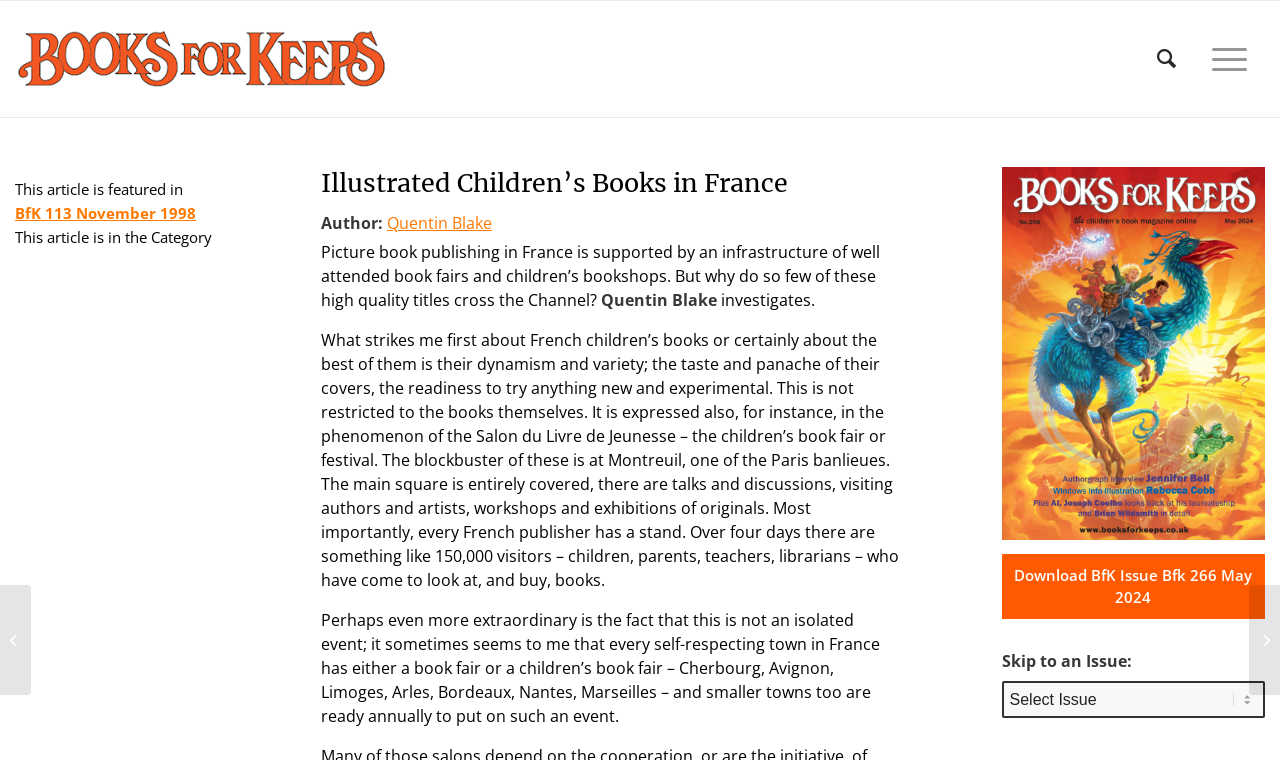Using the given element description, provide the bounding box coordinates (top-left x, top-left y, bottom-right x, bottom-right y) for the corresponding UI element in the screenshot: Illustrated Children’s Books in France

[0.251, 0.22, 0.615, 0.262]